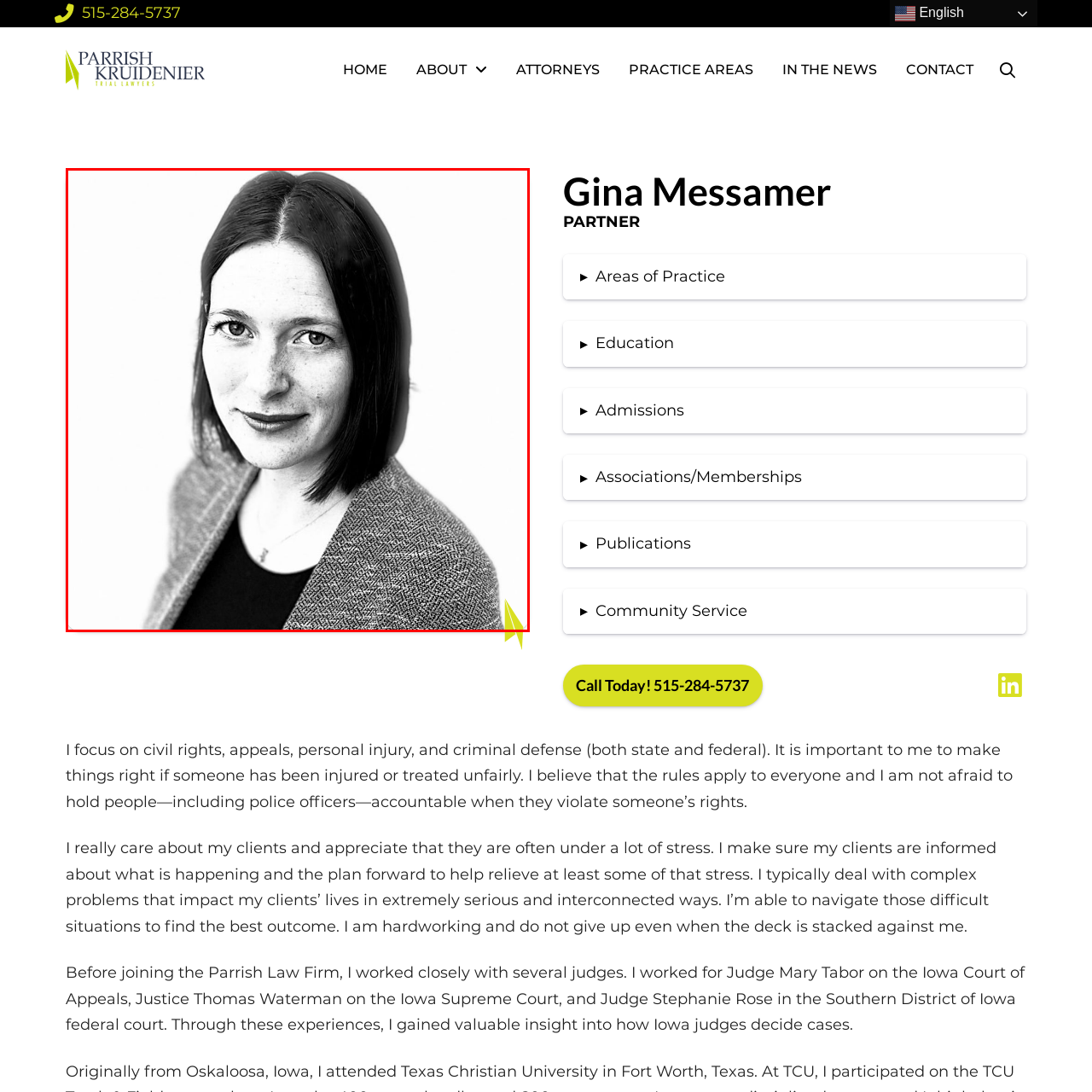What is the background color of the image?
Examine the image within the red bounding box and provide a comprehensive answer to the question.

The caption states that the background is simple and white, allowing the woman's facial features to stand out, which implies that the background color is white.